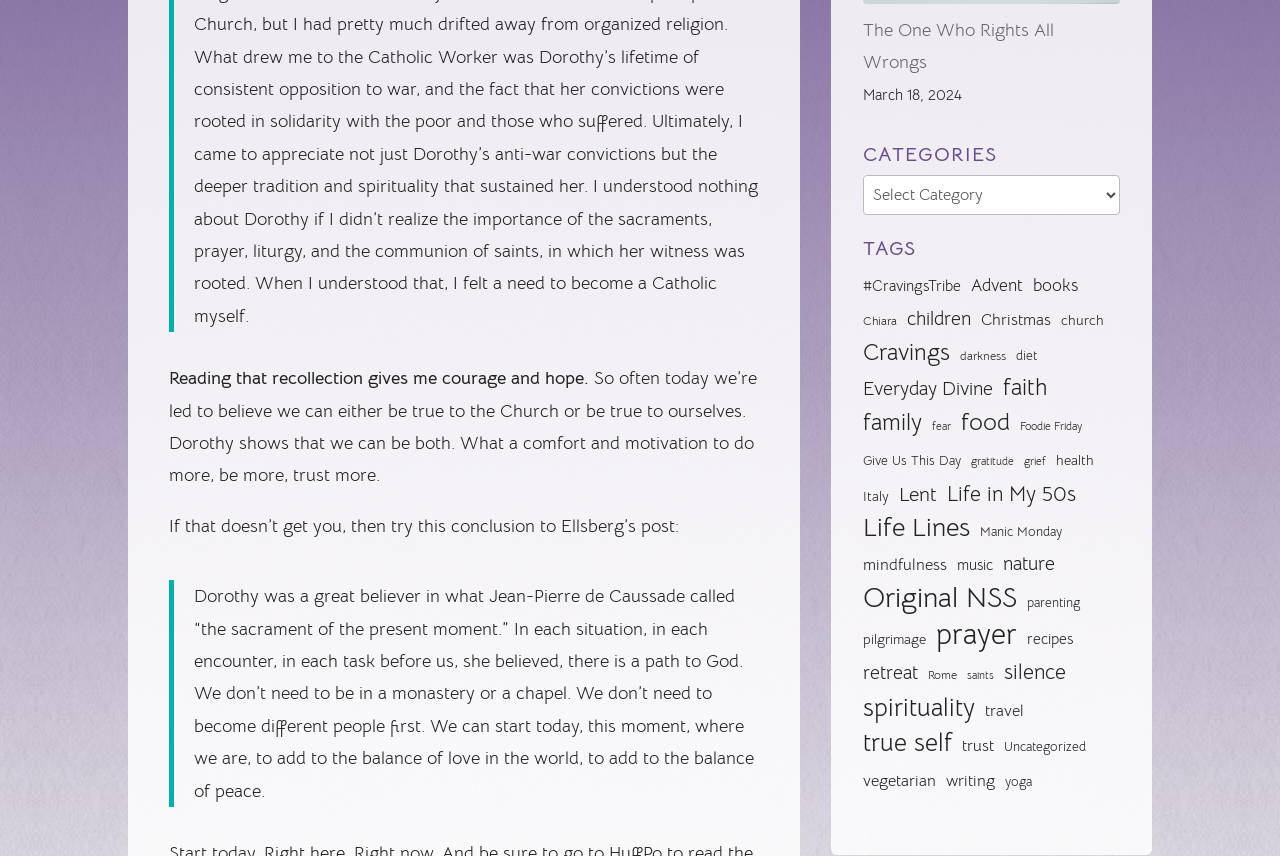Answer the question with a single word or phrase: 
What is the quote about in the blockquote?

the sacrament of the present moment